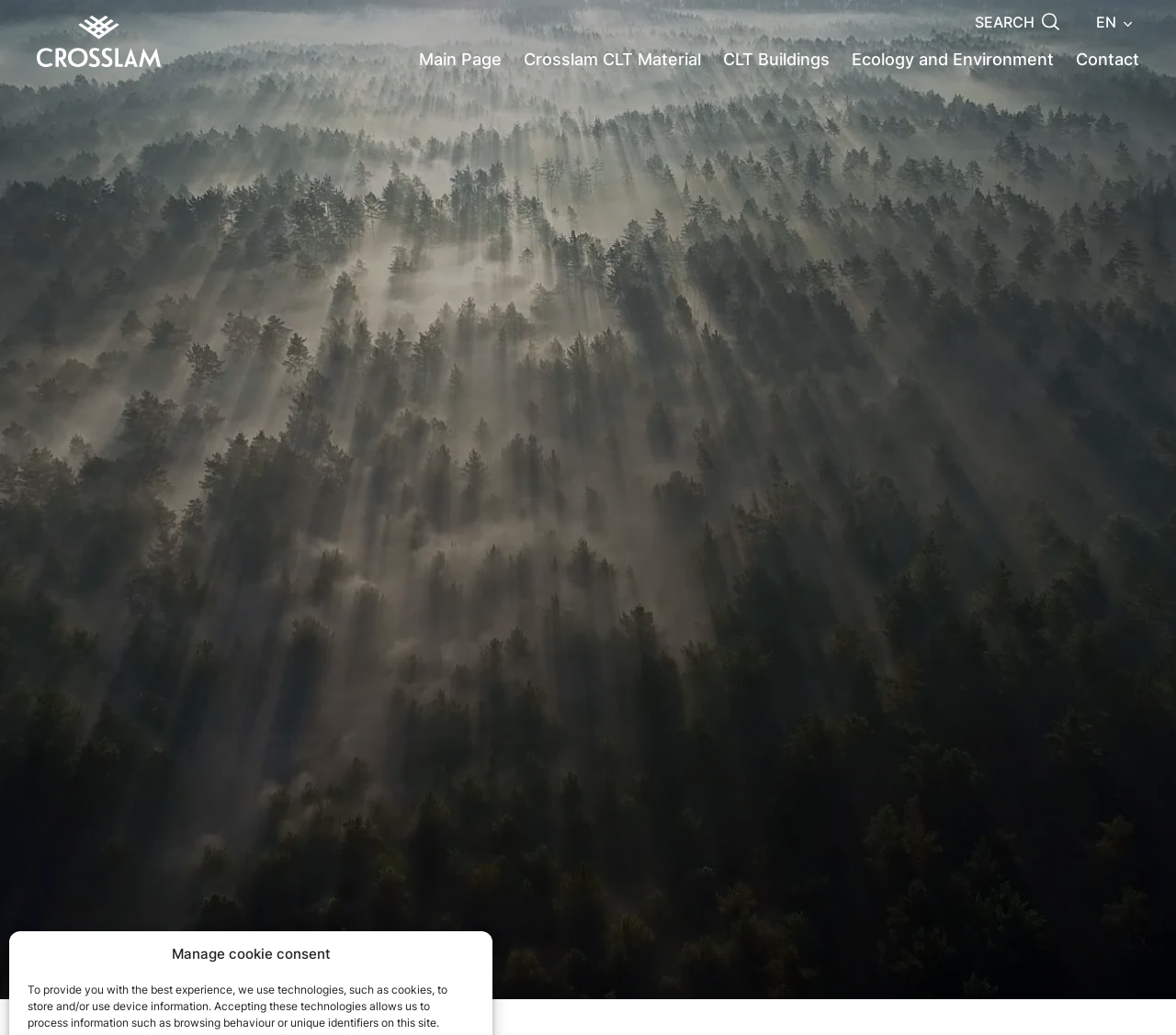Determine the bounding box coordinates of the UI element described by: "Crosslam CLT Material".

[0.445, 0.05, 0.596, 0.065]